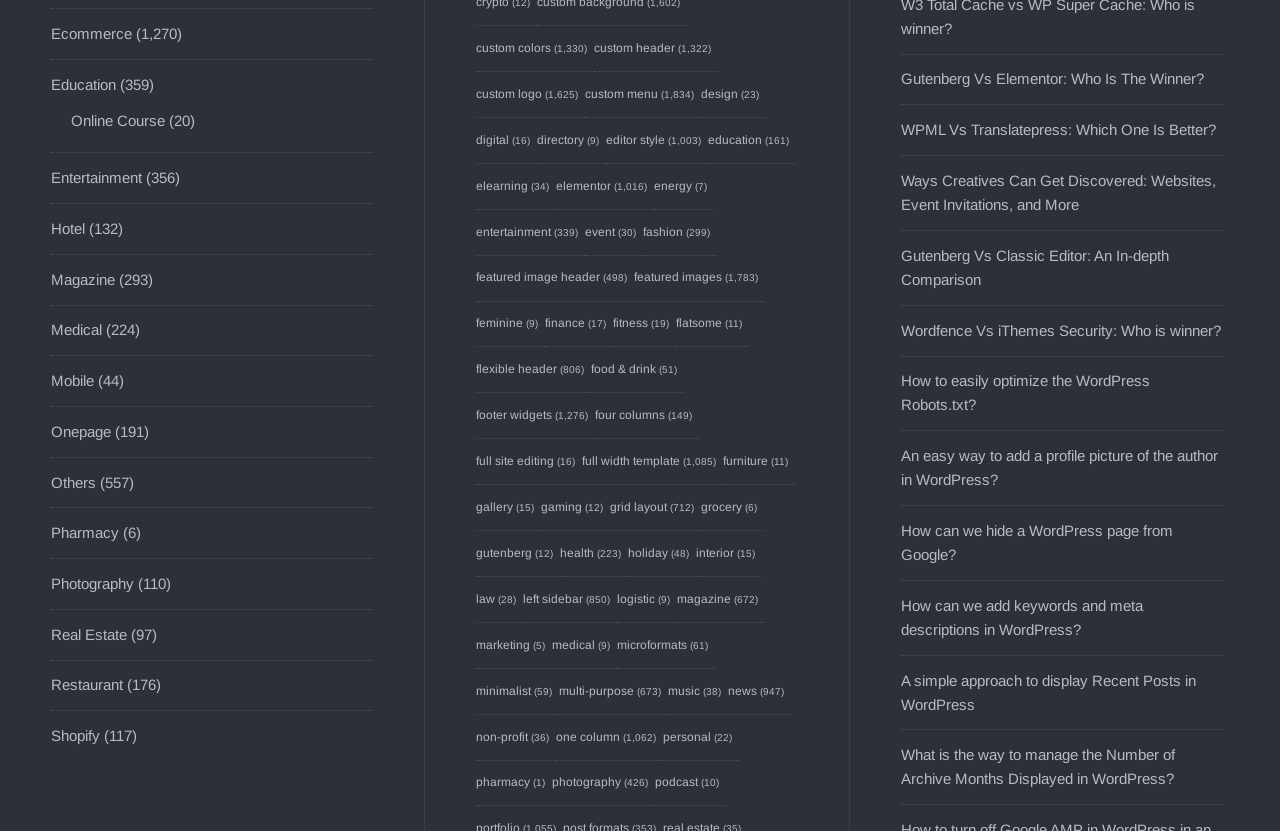Please find the bounding box coordinates of the element that needs to be clicked to perform the following instruction: "Learn about Education". The bounding box coordinates should be four float numbers between 0 and 1, represented as [left, top, right, bottom].

[0.553, 0.16, 0.595, 0.177]